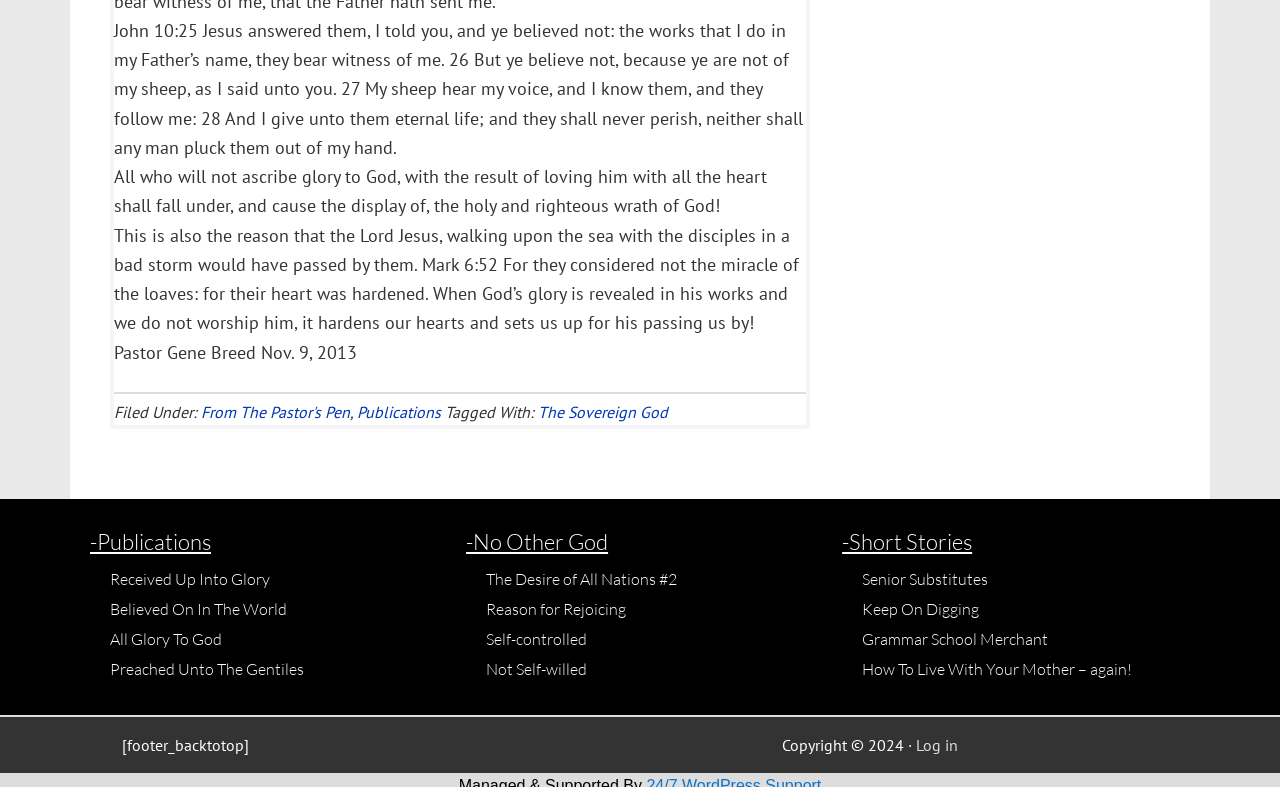Find the bounding box of the UI element described as follows: "Keep On Digging".

[0.674, 0.761, 0.765, 0.786]